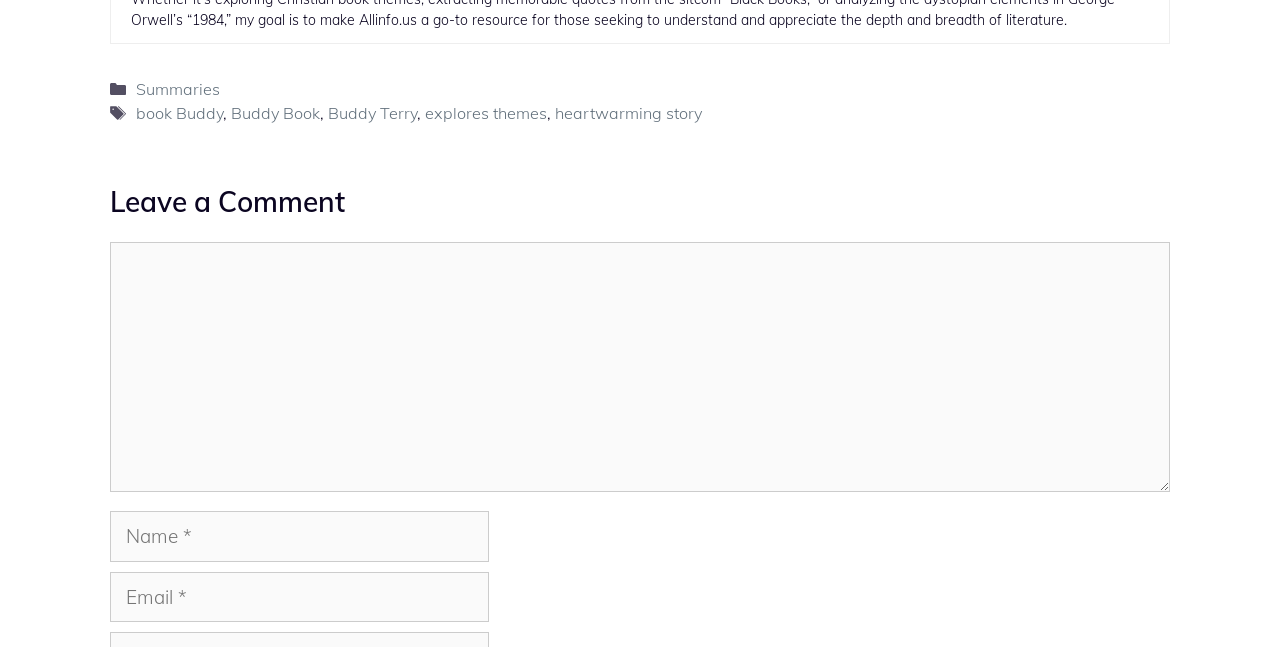Please answer the following question using a single word or phrase: What is the position of the 'Leave a Comment' heading?

Above the comment section